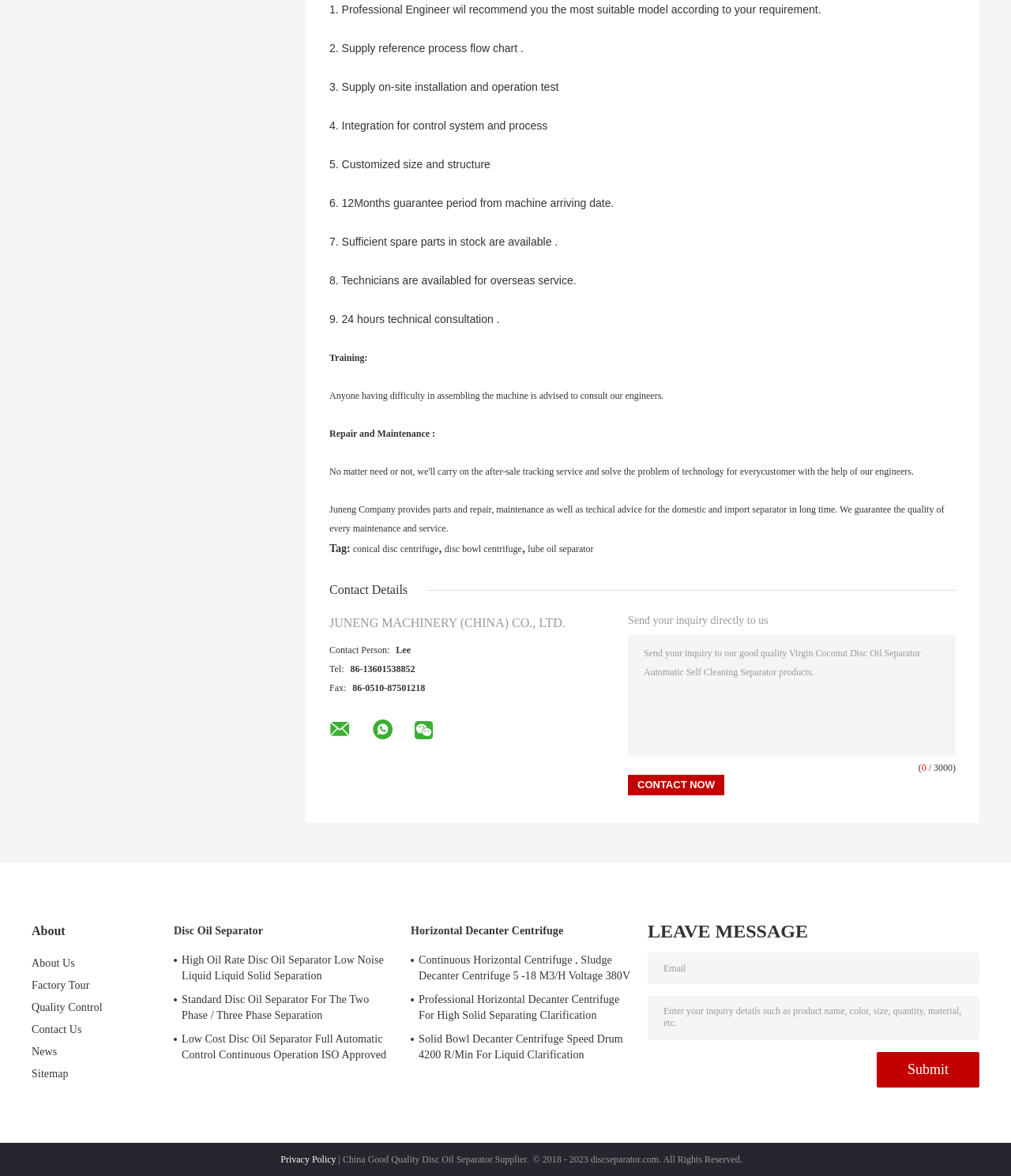Please identify the bounding box coordinates of the element's region that I should click in order to complete the following instruction: "Click the 'About Us' link". The bounding box coordinates consist of four float numbers between 0 and 1, i.e., [left, top, right, bottom].

[0.031, 0.814, 0.074, 0.824]